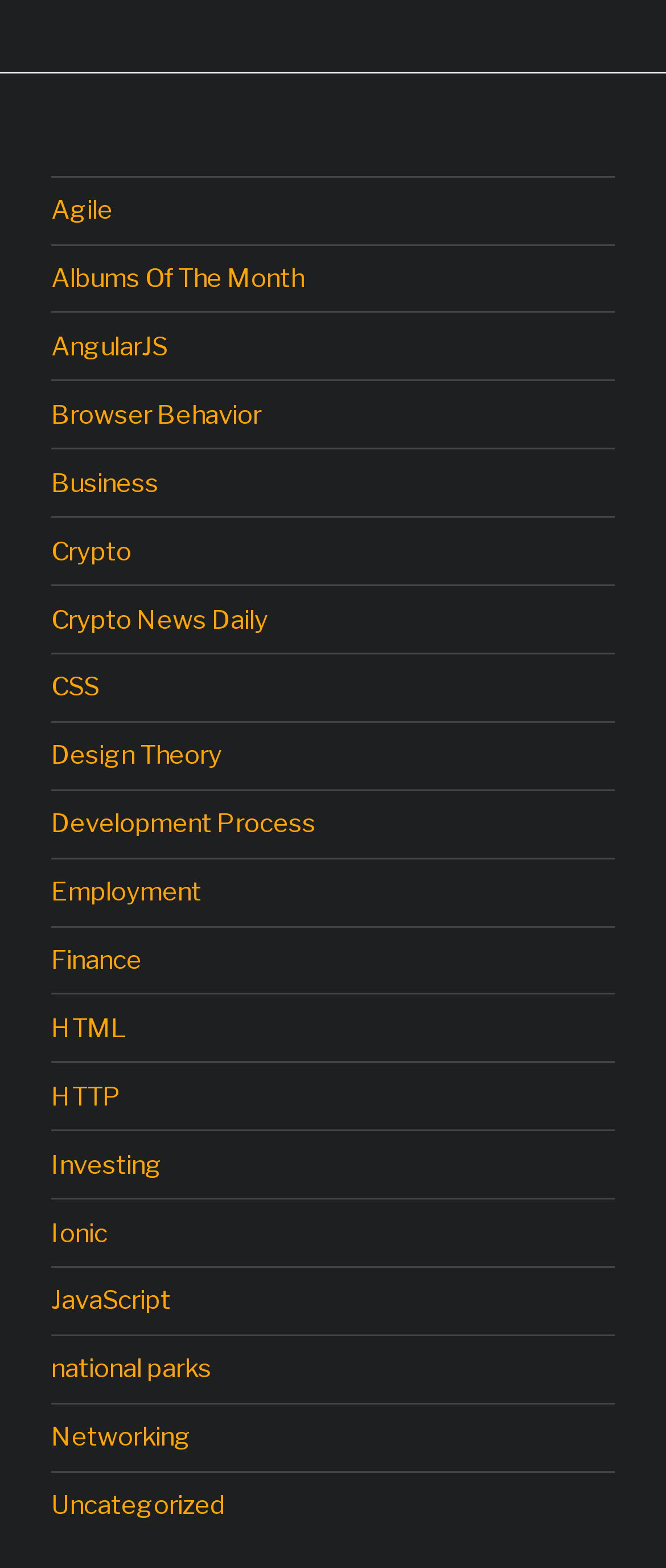Using the given description, provide the bounding box coordinates formatted as (top-left x, top-left y, bottom-right x, bottom-right y), with all values being floating point numbers between 0 and 1. Description: Business

[0.077, 0.298, 0.238, 0.318]